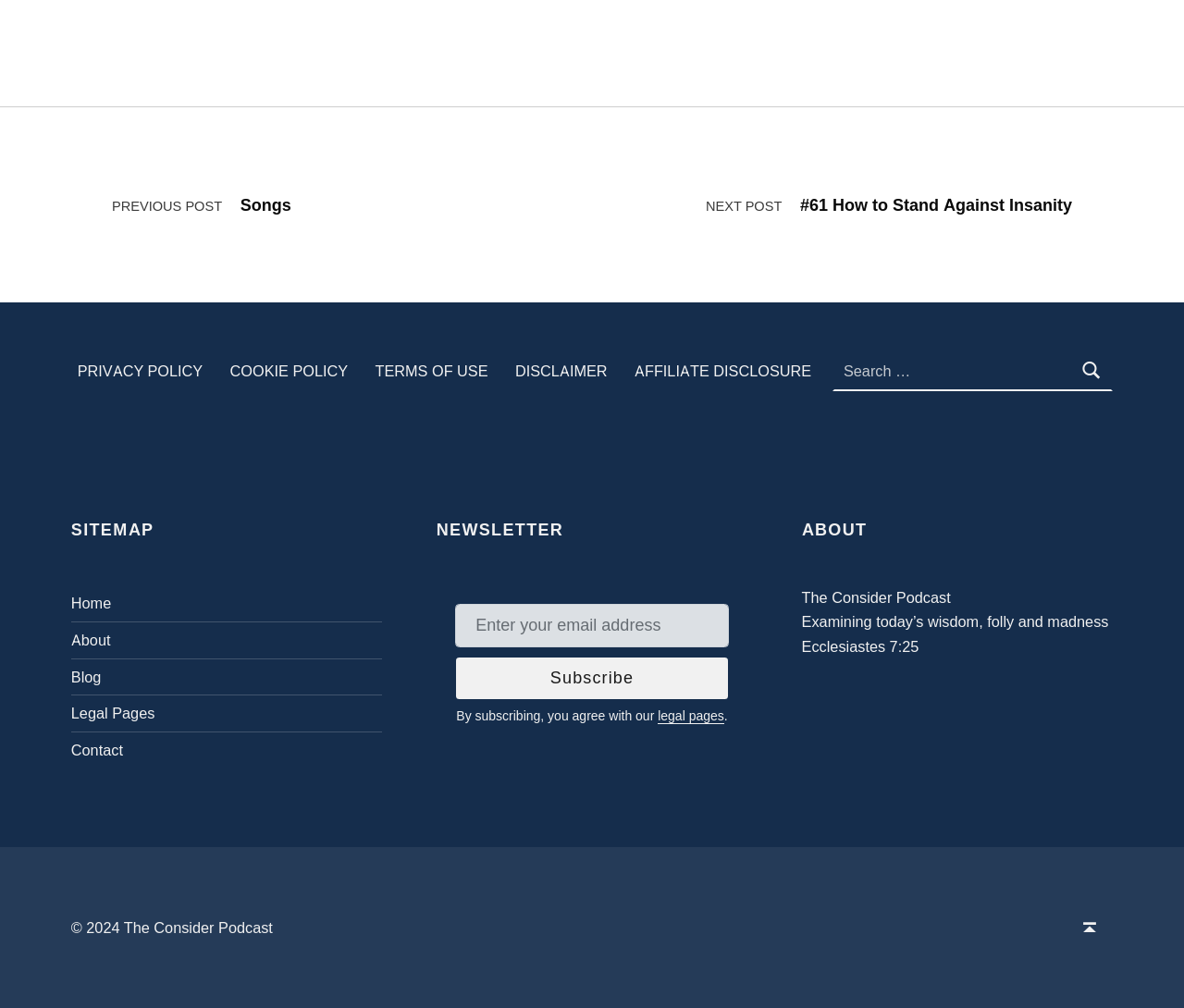What is the copyright year?
Kindly give a detailed and elaborate answer to the question.

I found the answer by looking at the footer, where it says '© 2024 The Consider Podcast', which indicates the copyright year.